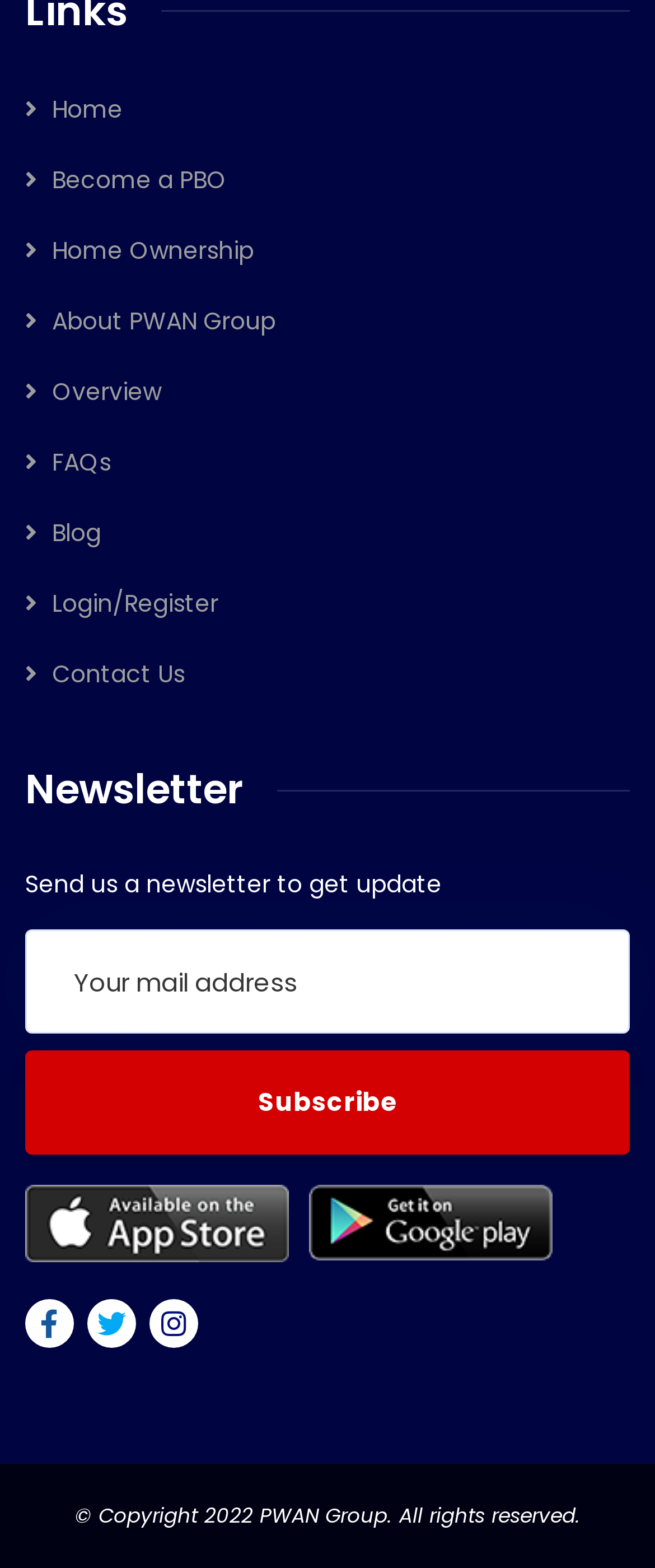What is the copyright year of PWAN Group? Analyze the screenshot and reply with just one word or a short phrase.

2022